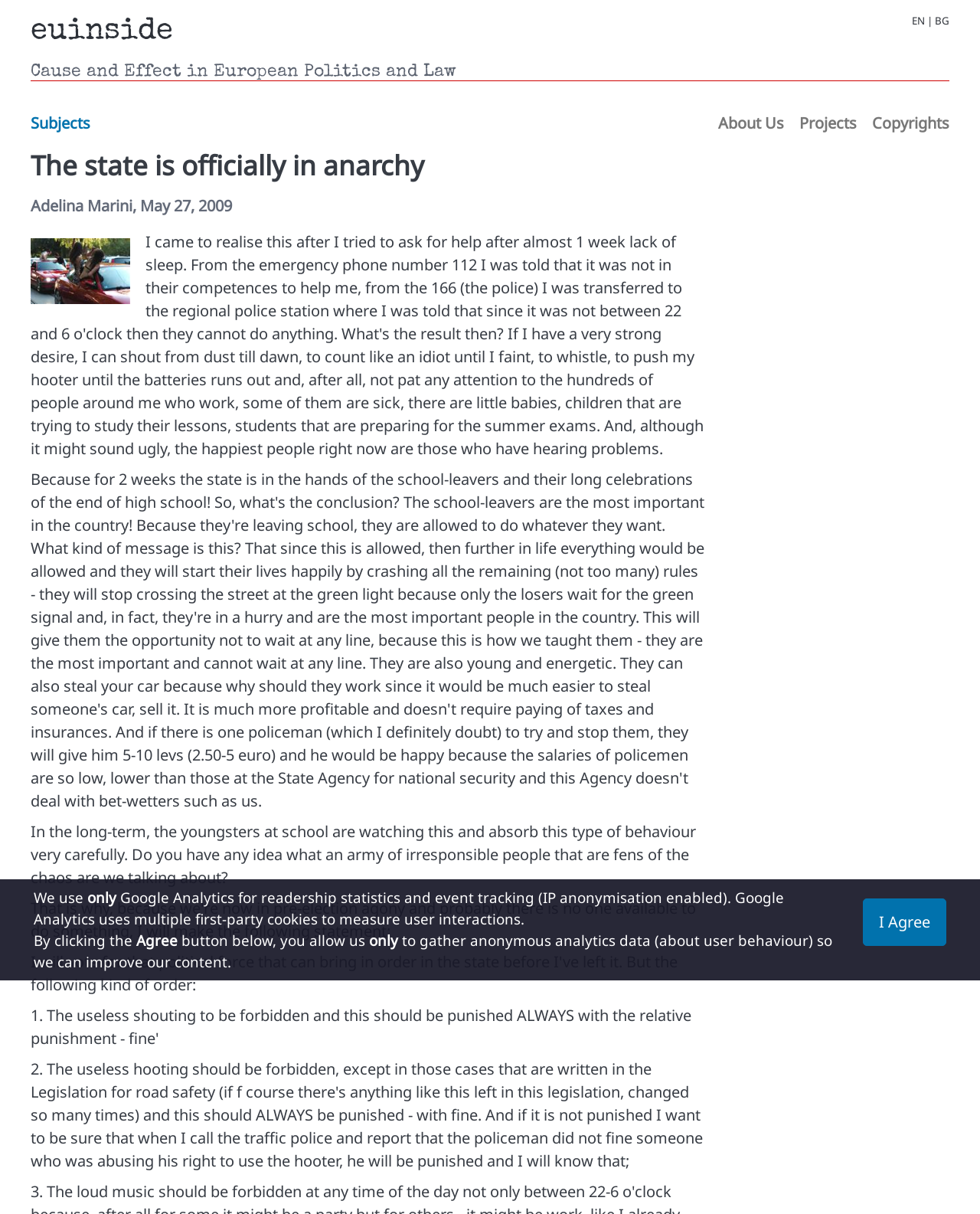Please provide the main heading of the webpage content.

euinside
EN
 | 
BG